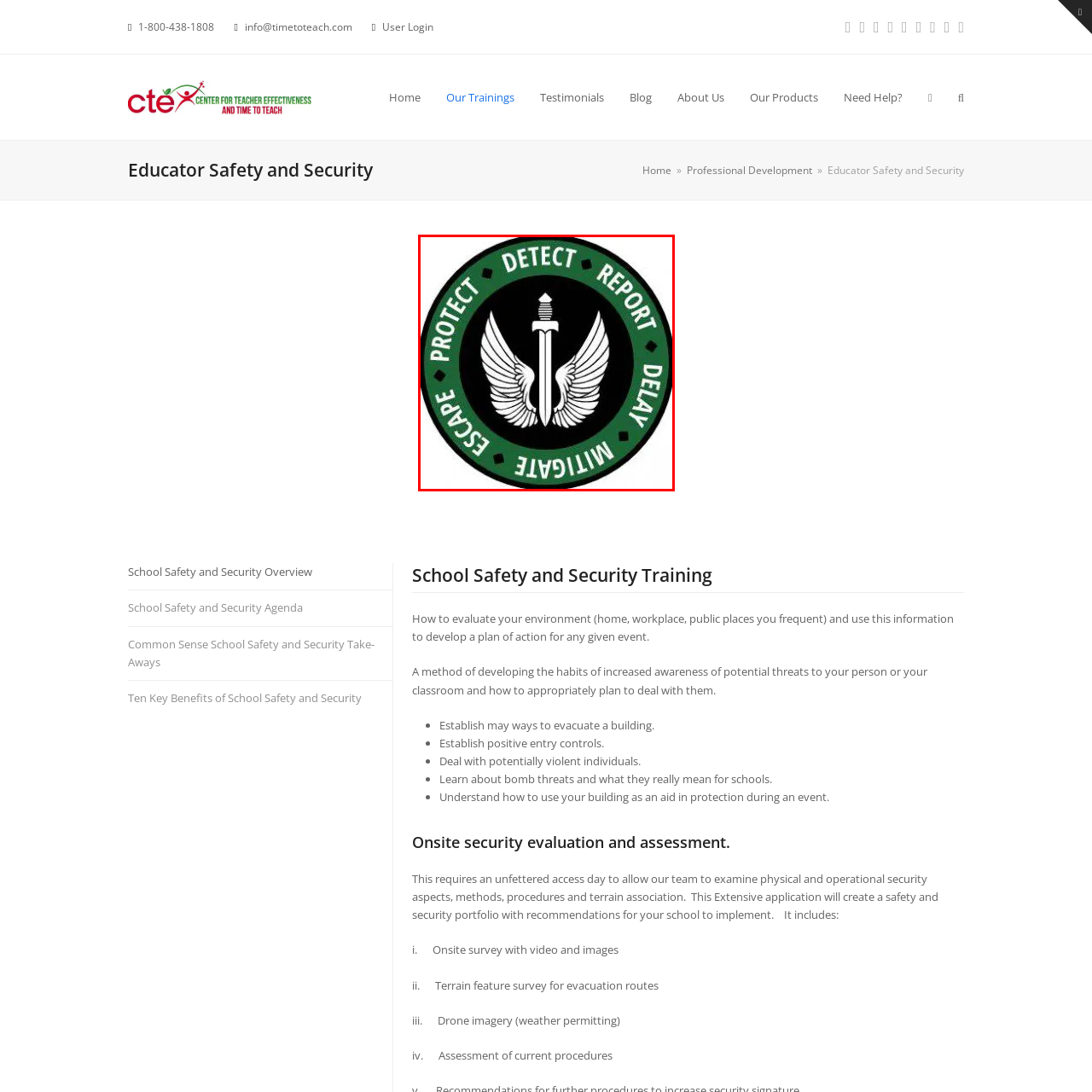Look at the image highlighted by the red boundary and answer the question with a succinct word or phrase:
What is the color of the font?

Green